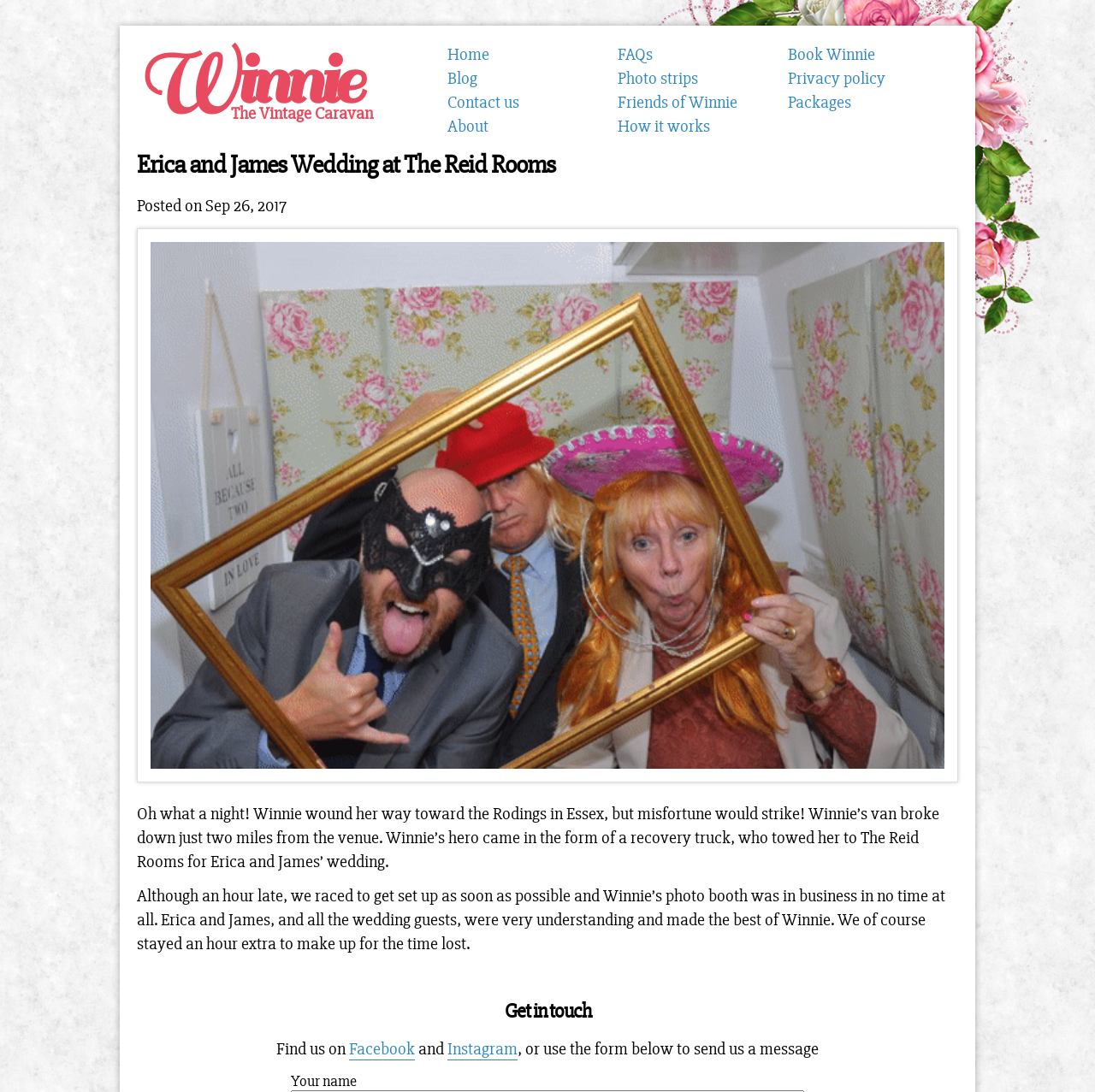Please find and report the bounding box coordinates of the element to click in order to perform the following action: "Follow Winnie on Facebook". The coordinates should be expressed as four float numbers between 0 and 1, in the format [left, top, right, bottom].

[0.319, 0.95, 0.379, 0.971]